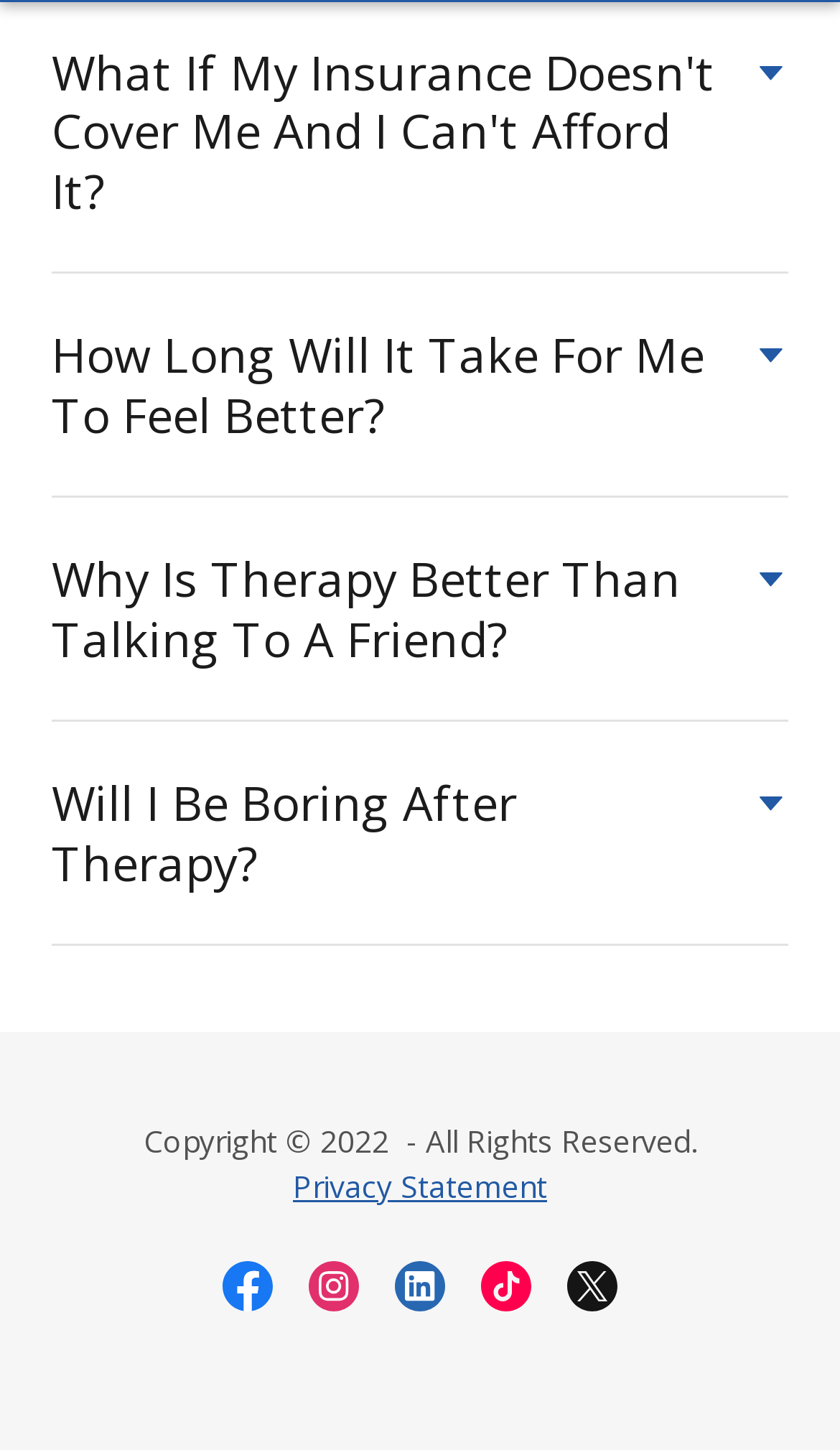Show me the bounding box coordinates of the clickable region to achieve the task as per the instruction: "Click on 'Privacy Statement' link".

[0.349, 0.804, 0.651, 0.832]